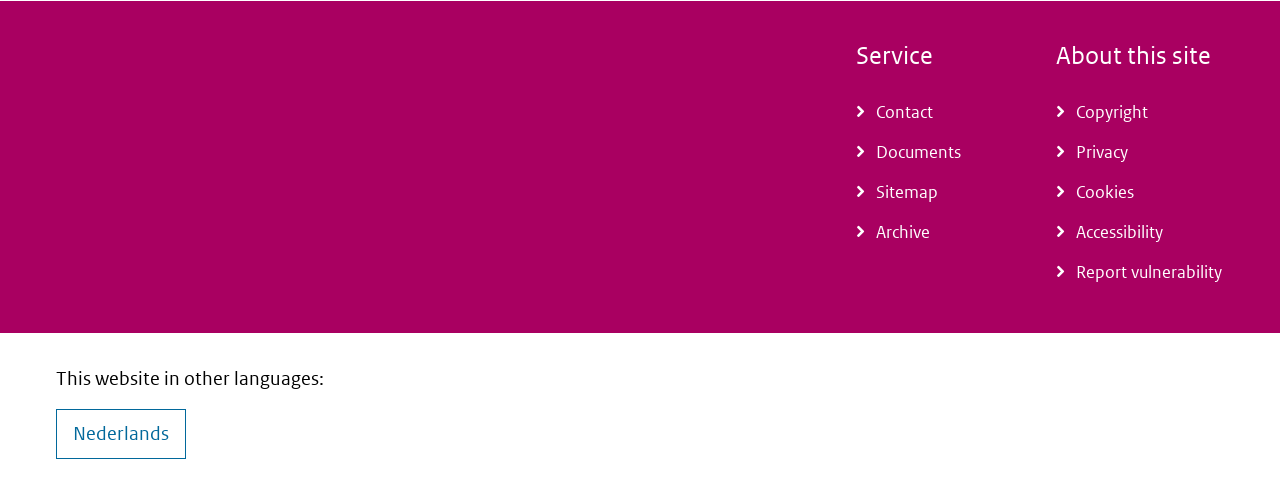Give a concise answer using one word or a phrase to the following question:
What is the last link on the webpage?

Nederlands